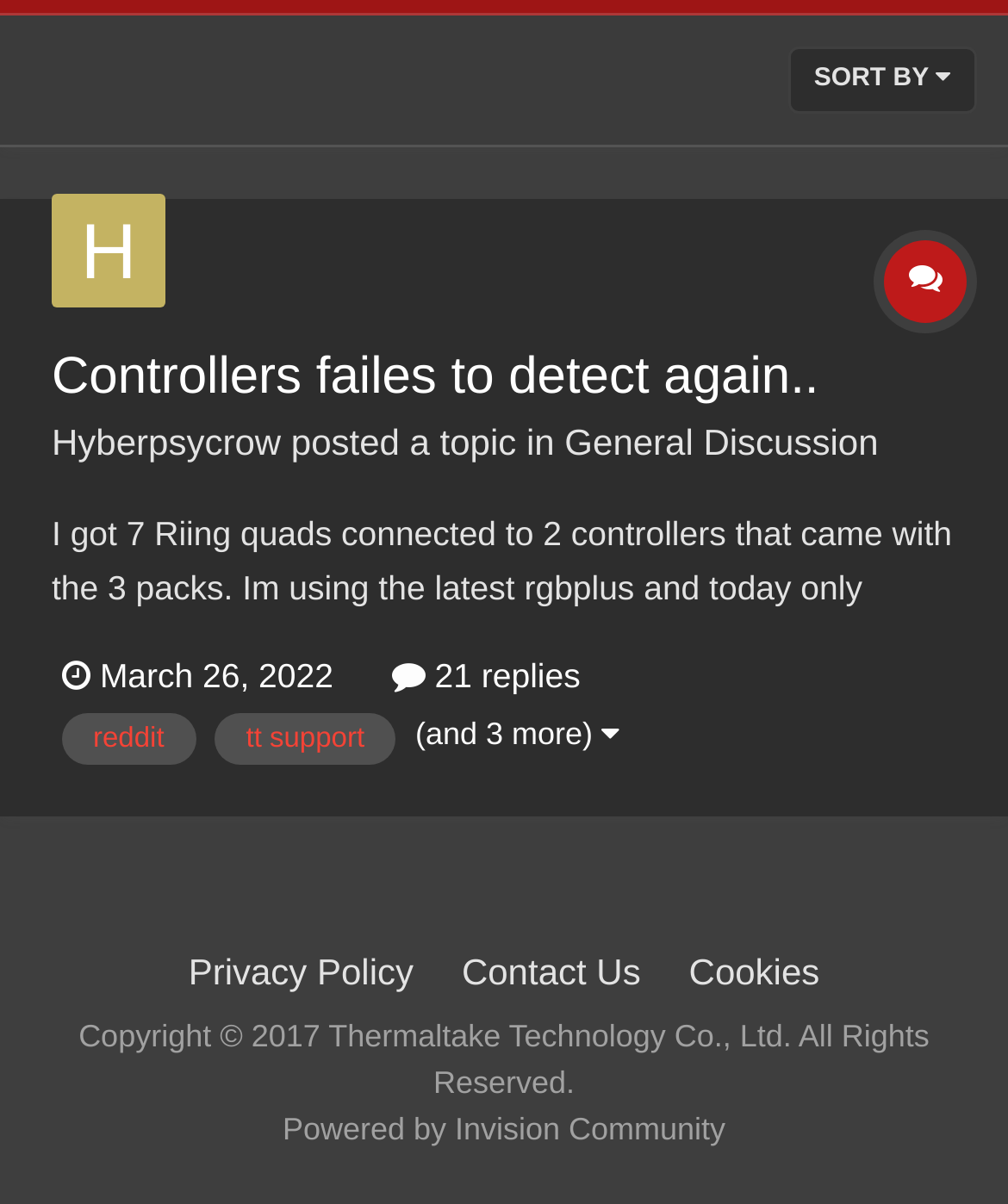From the element description tt support, predict the bounding box coordinates of the UI element. The coordinates must be specified in the format (top-left x, top-left y, bottom-right x, bottom-right y) and should be within the 0 to 1 range.

[0.213, 0.591, 0.392, 0.634]